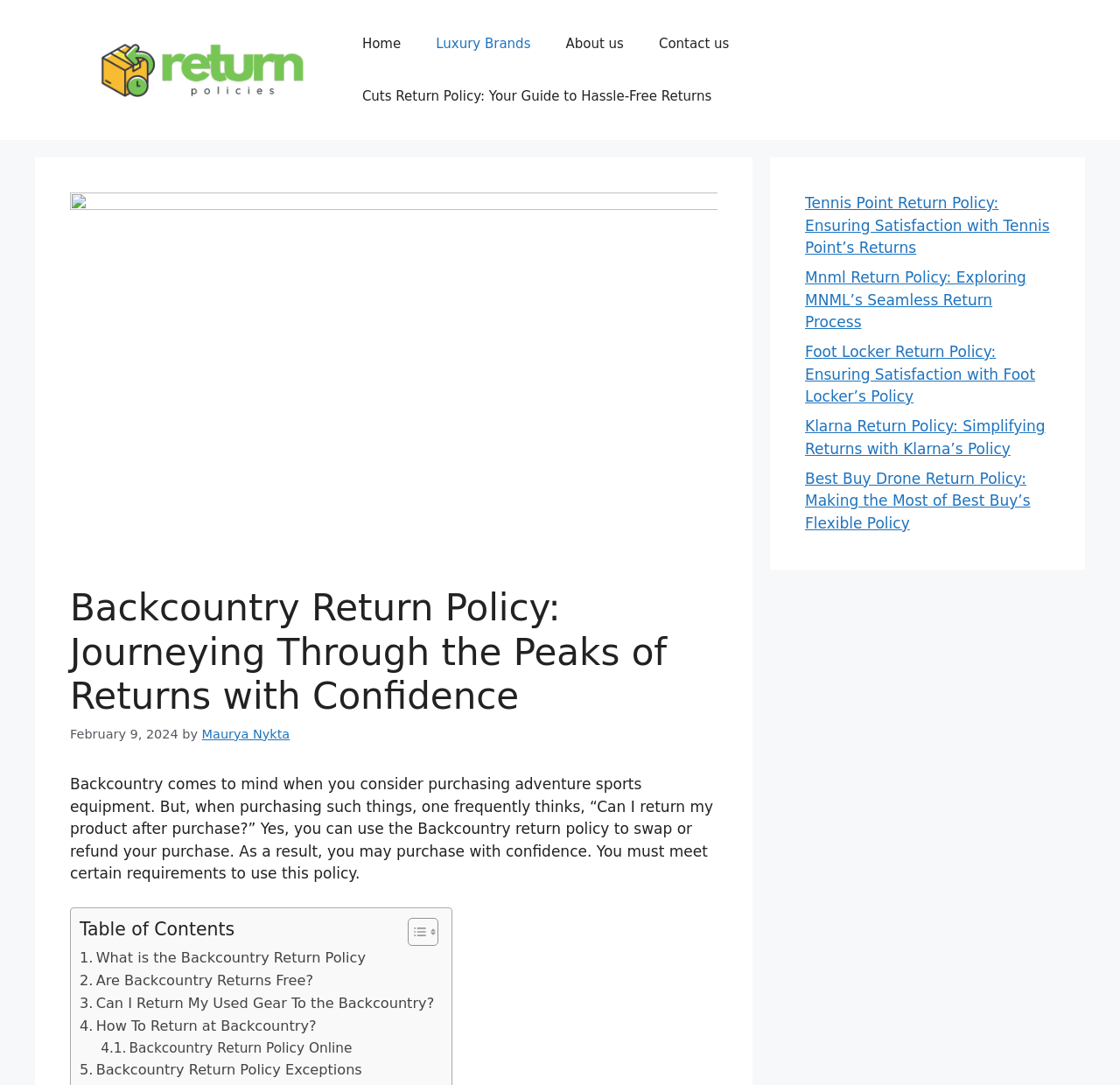Determine the bounding box coordinates for the element that should be clicked to follow this instruction: "Toggle the Table of Content". The coordinates should be given as four float numbers between 0 and 1, in the format [left, top, right, bottom].

[0.353, 0.845, 0.388, 0.873]